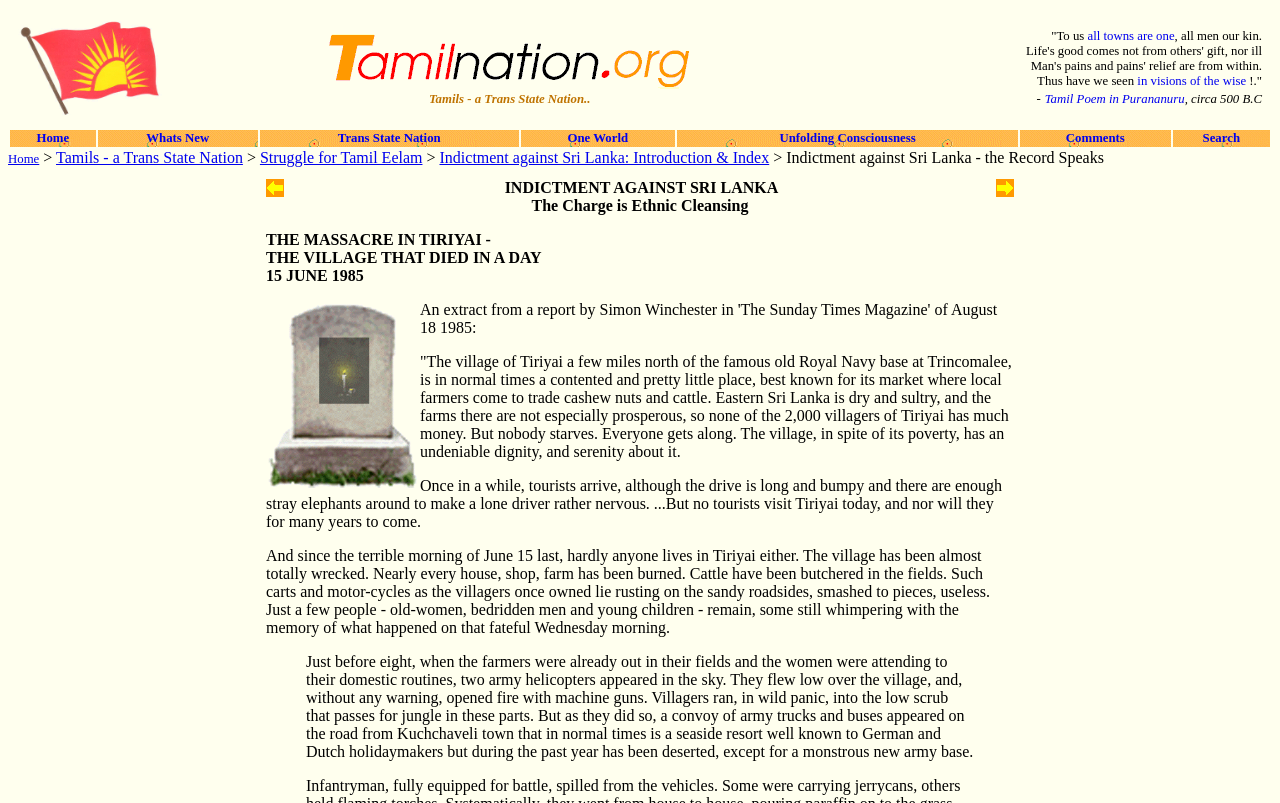What is the purpose of the links at the top of the page?
Refer to the image and provide a detailed answer to the question.

The links at the top of the page, including 'Home', 'Whats New', 'Trans State Nation', and others, appear to be navigation links that allow users to access different sections of the webpage or related webpages. They are likely intended to help users find specific information or explore different topics related to the Tamil Nation.